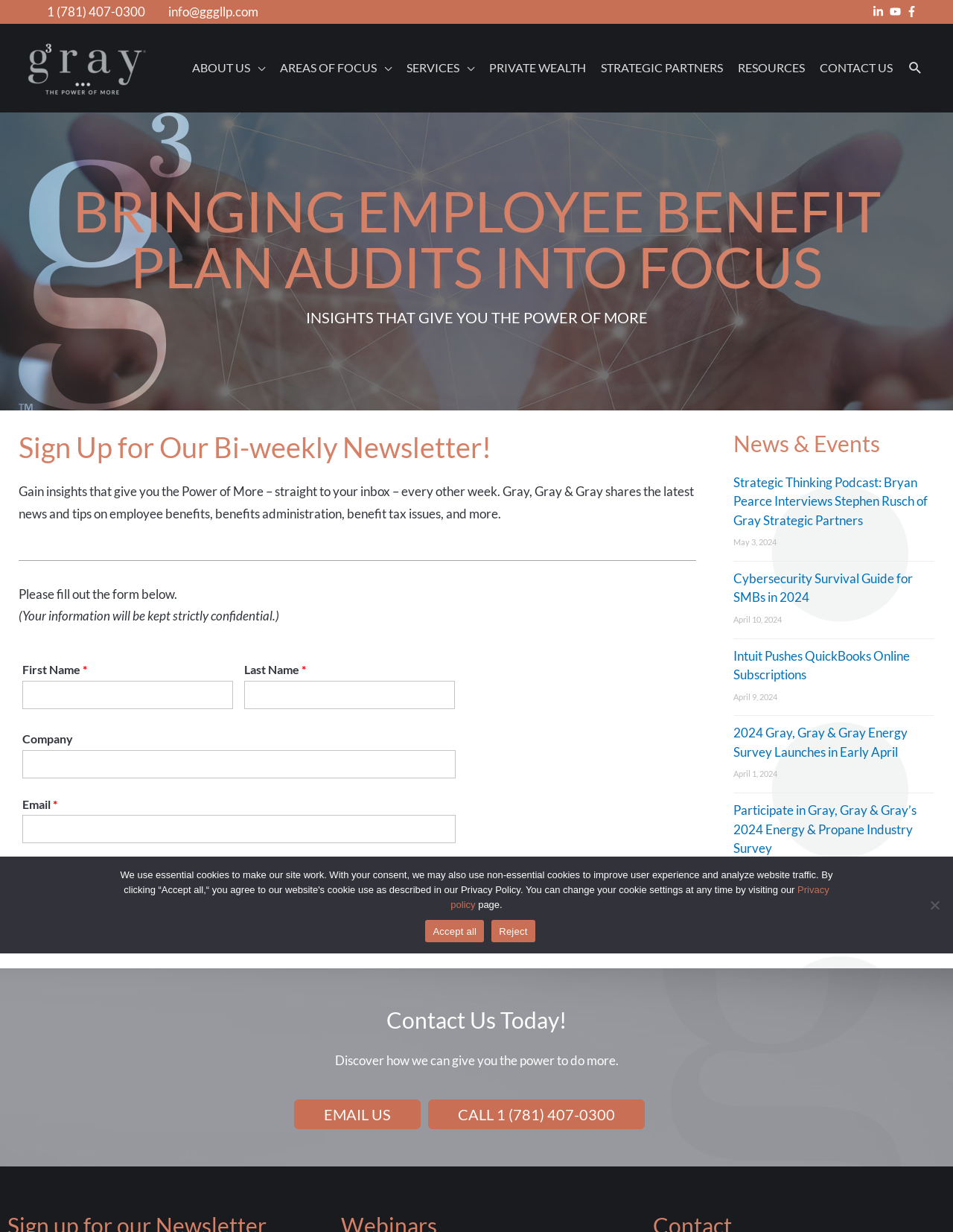How many social media links are there?
From the screenshot, provide a brief answer in one word or phrase.

3